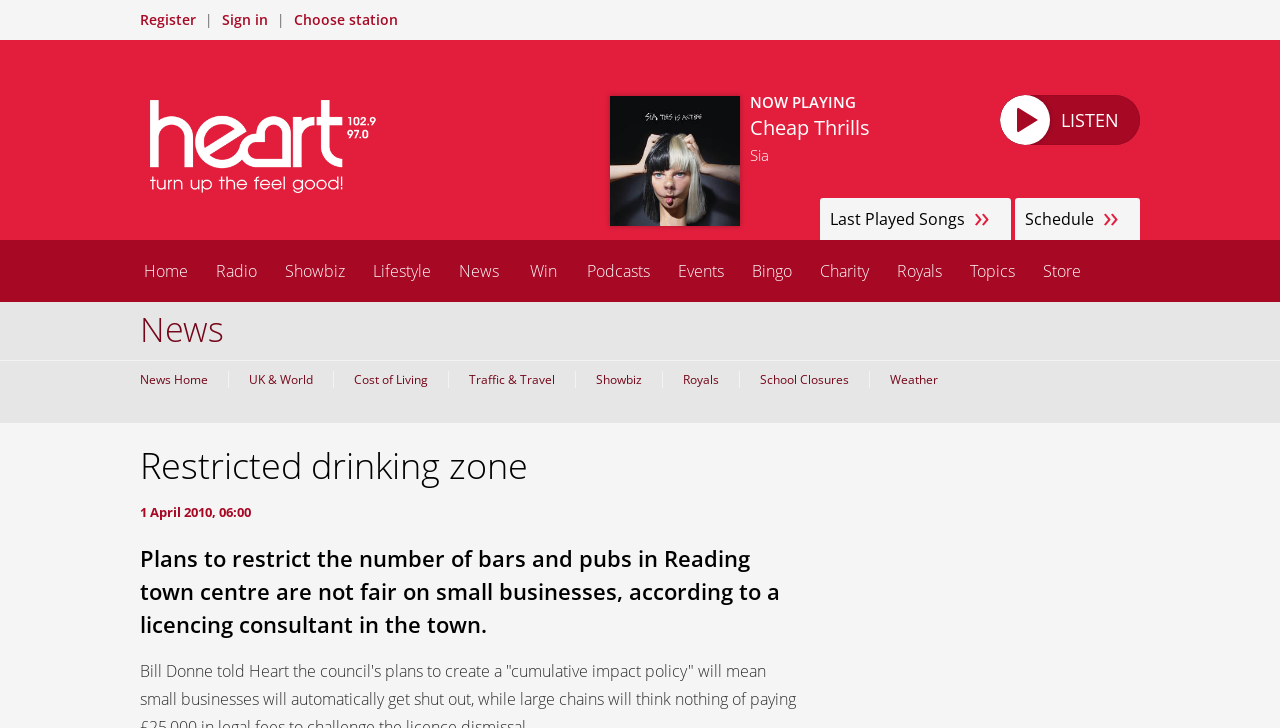Bounding box coordinates are to be given in the format (top-left x, top-left y, bottom-right x, bottom-right y). All values must be floating point numbers between 0 and 1. Provide the bounding box coordinate for the UI element described as: Wikipedia

None